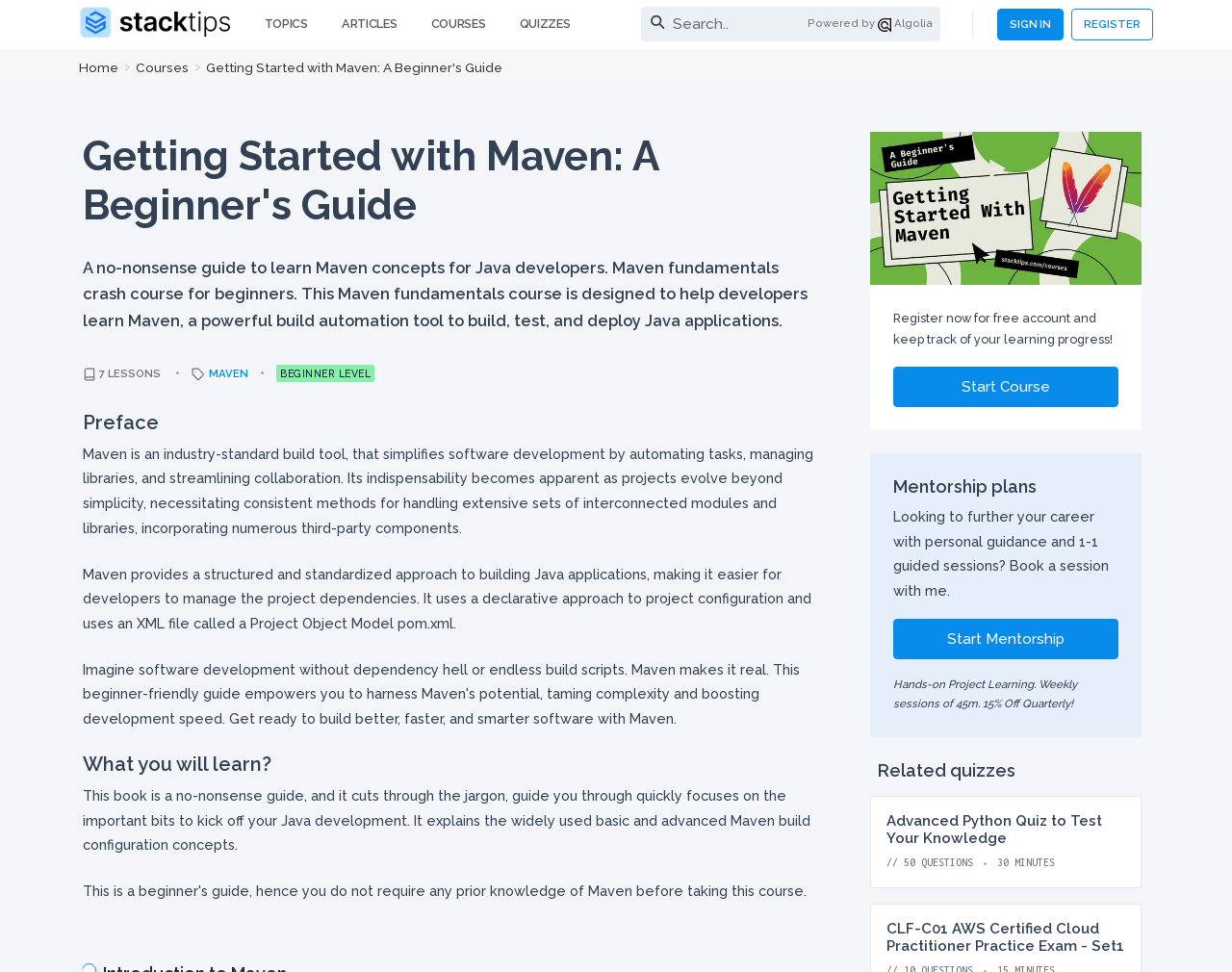Identify the bounding box for the element characterized by the following description: "Courses".

[0.339, 0.003, 0.405, 0.047]